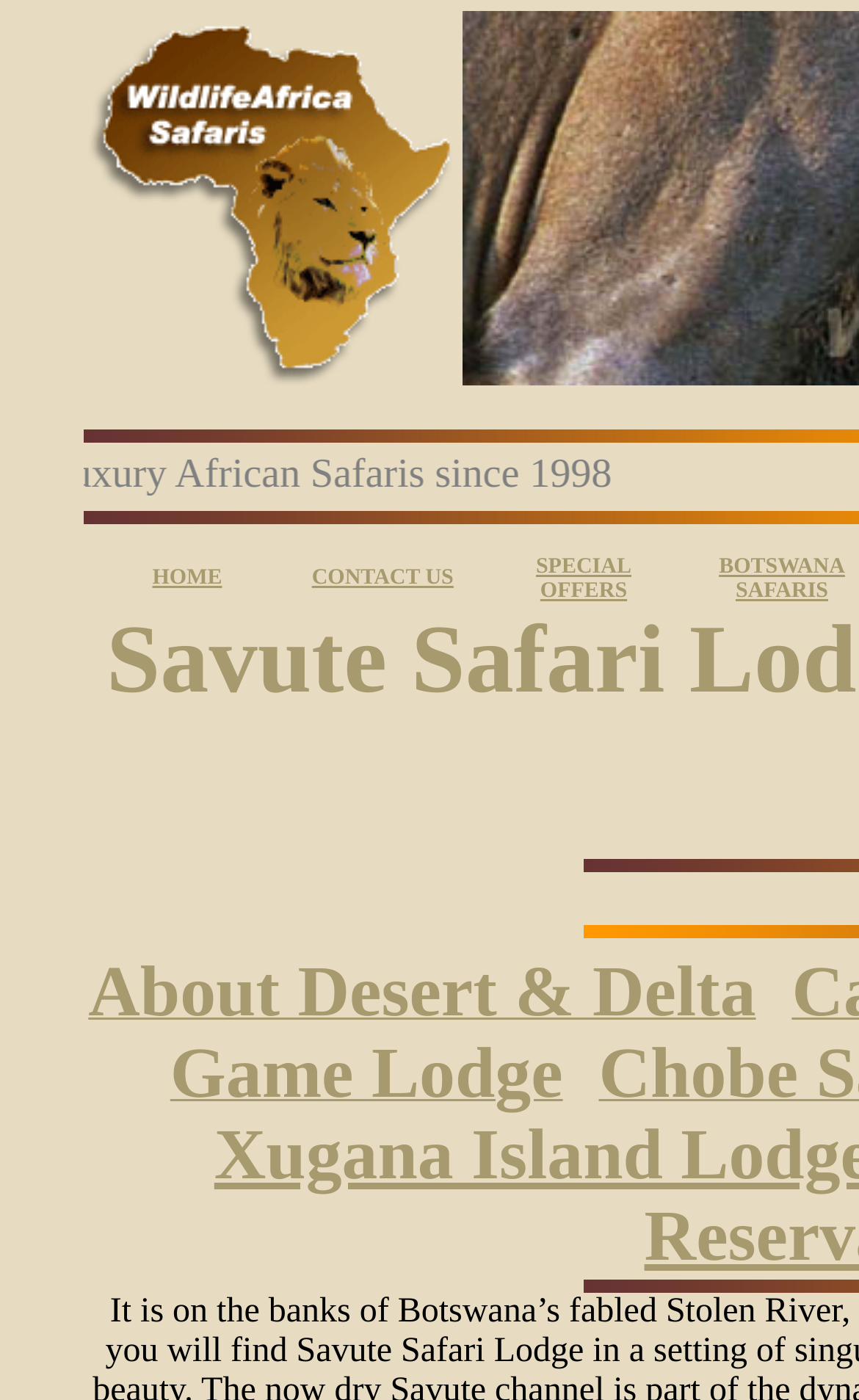Provide your answer in a single word or phrase: 
What is the last link in the top navigation bar?

BOTSWANA SAFARIS